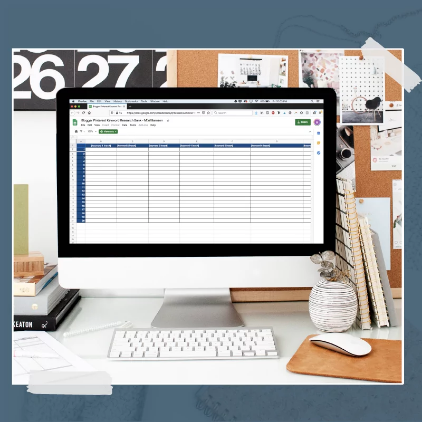What is the purpose of the spreadsheet on the screen?
Use the information from the screenshot to give a comprehensive response to the question.

The Google Documents interface on the screen displays a well-structured spreadsheet, which is specifically designed to track Pinterest growth, implying that the user is a digital blogger who needs to monitor their online presence and engagement.